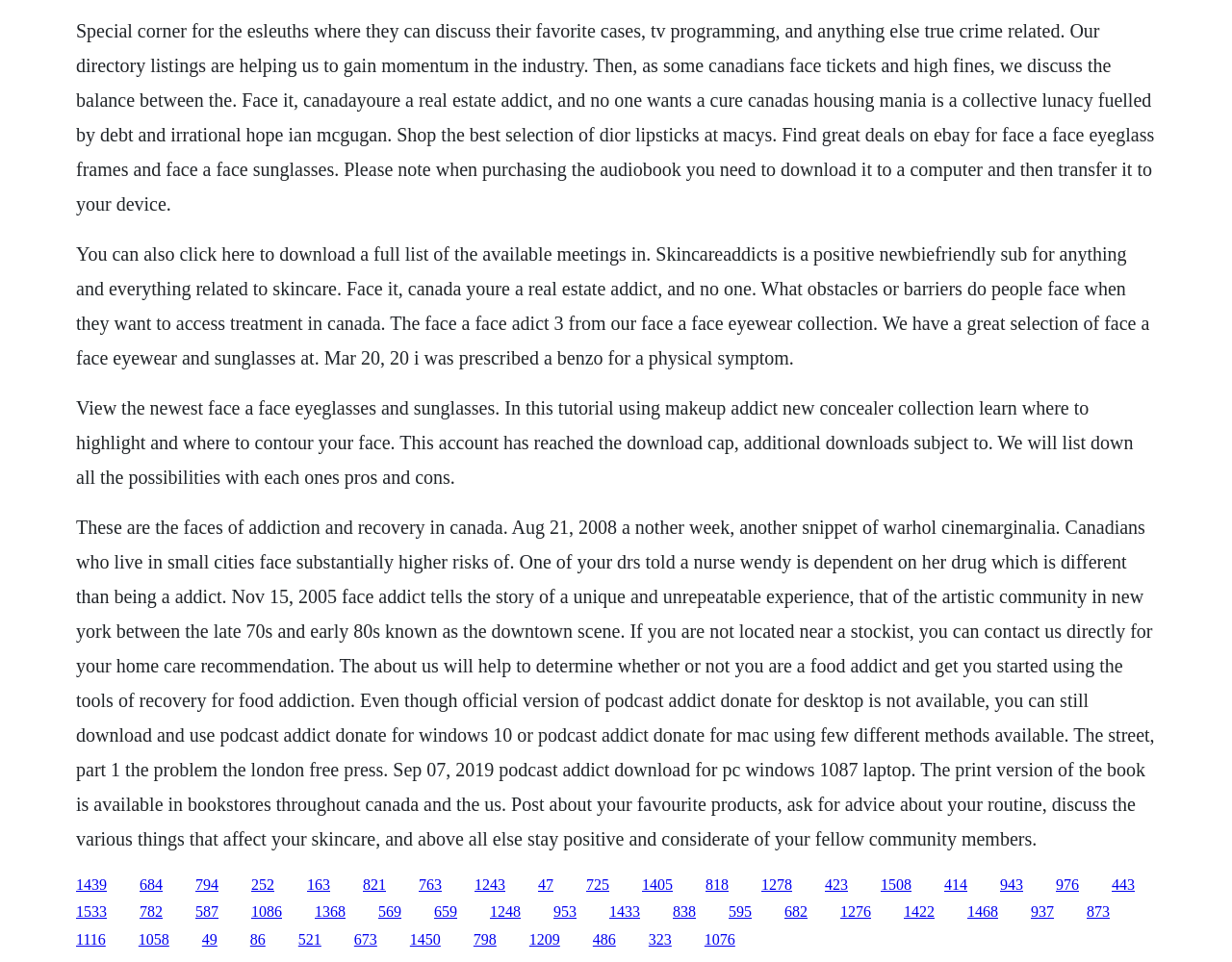Please predict the bounding box coordinates of the element's region where a click is necessary to complete the following instruction: "Click the link to learn about skincare addicts". The coordinates should be represented by four float numbers between 0 and 1, i.e., [left, top, right, bottom].

[0.062, 0.021, 0.937, 0.223]